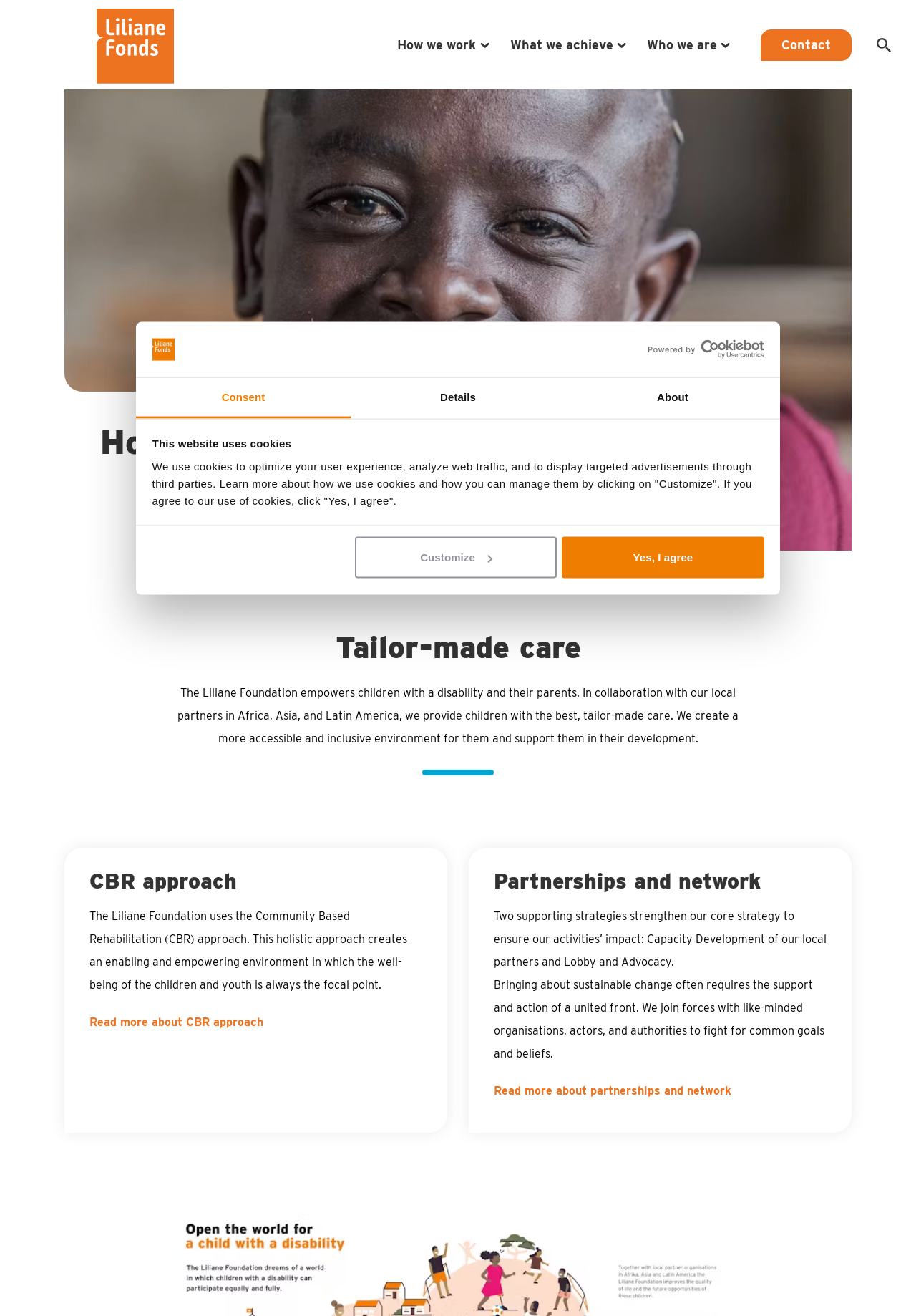Identify the bounding box coordinates for the element you need to click to achieve the following task: "Search for a specific topic on the website". Provide the bounding box coordinates as four float numbers between 0 and 1, in the form [left, top, right, bottom].

None